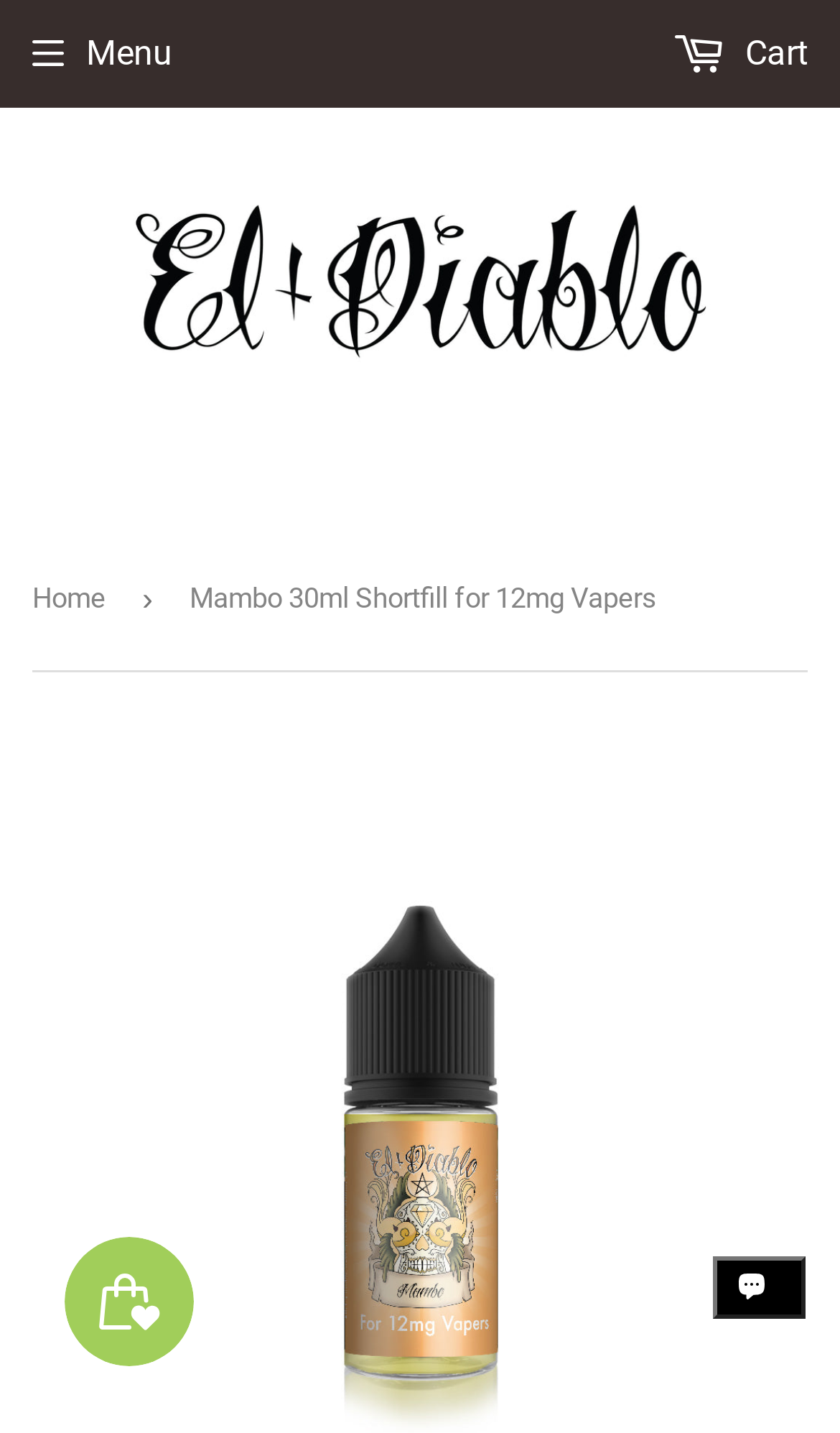What is the minimum order value for free UK shipping?
Utilize the image to construct a detailed and well-explained answer.

I found this information by looking at the text at the top of the webpage, which says 'Free UK shipping for orders over £50'.